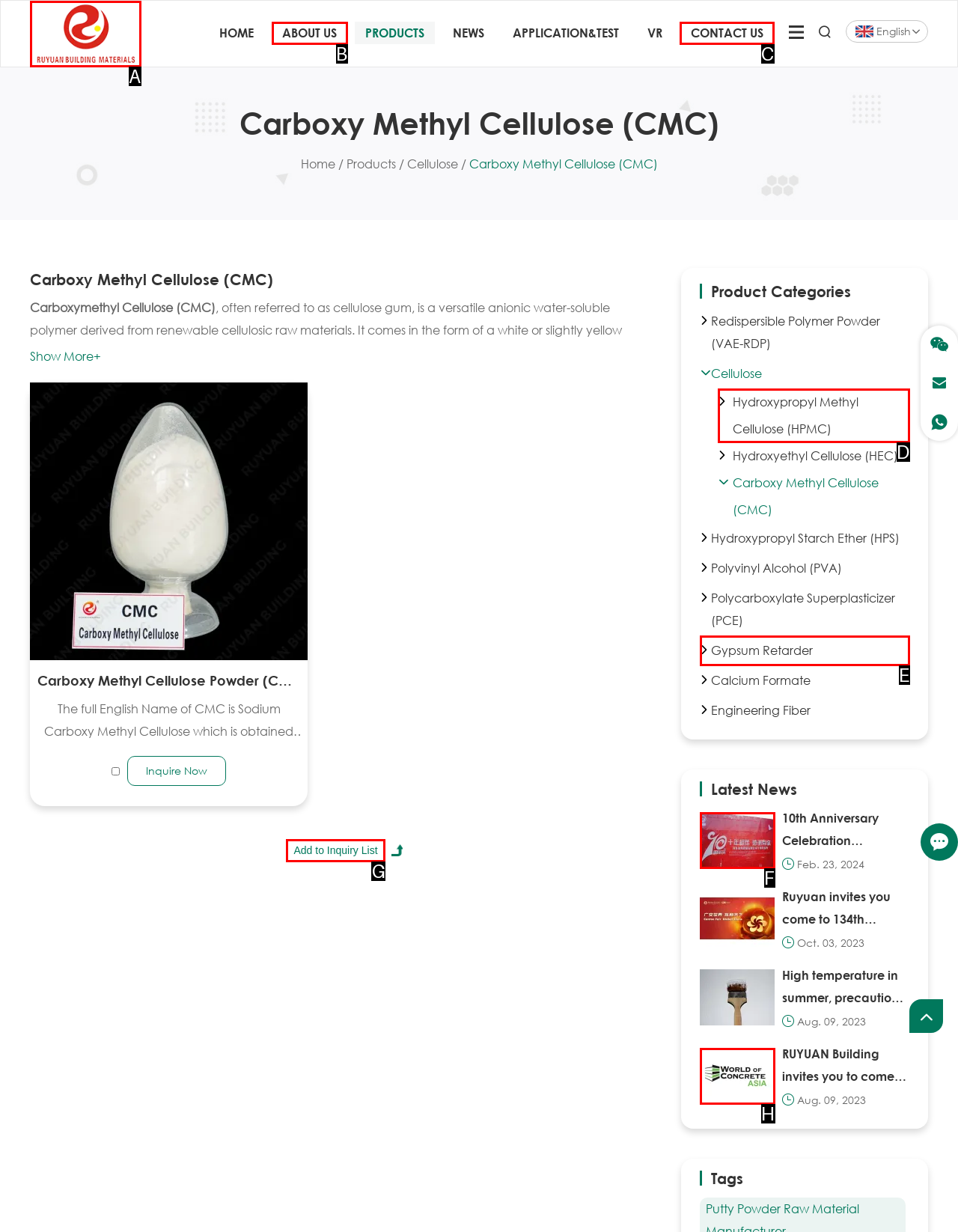Select the HTML element that should be clicked to accomplish the task: Contact us Reply with the corresponding letter of the option.

C